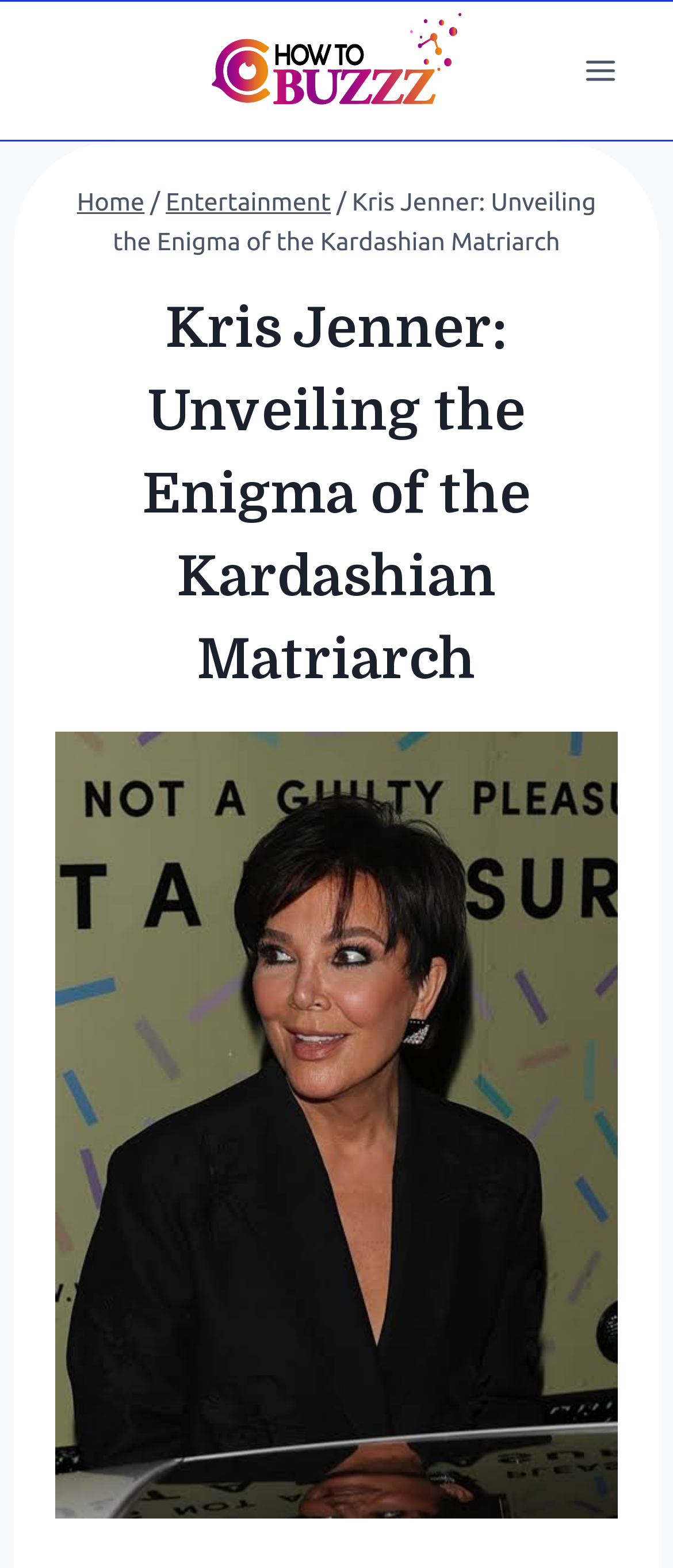Find the bounding box coordinates corresponding to the UI element with the description: "Entertainment". The coordinates should be formatted as [left, top, right, bottom], with values as floats between 0 and 1.

[0.246, 0.12, 0.492, 0.138]